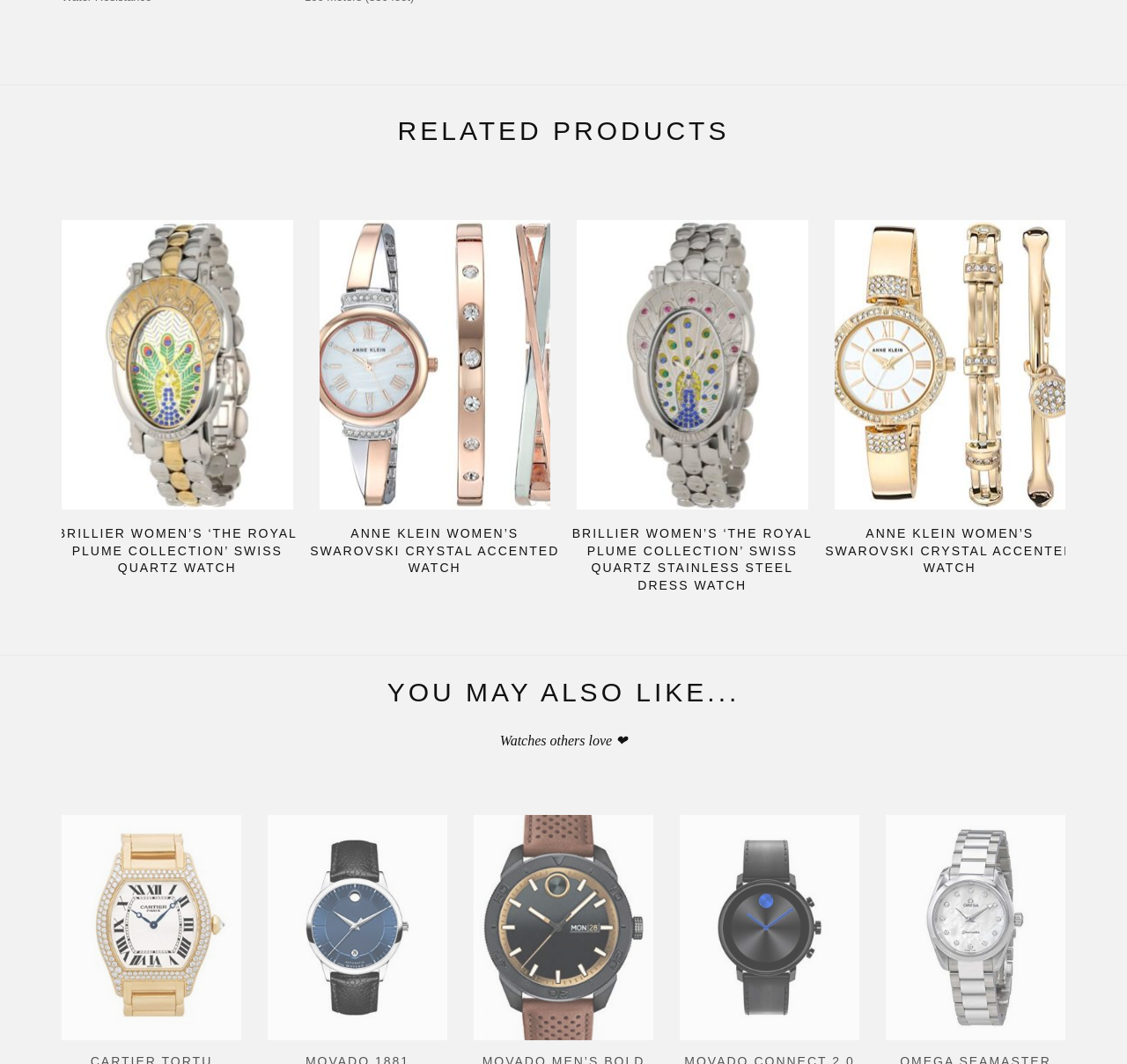Find the bounding box coordinates for the area that must be clicked to perform this action: "See at Amazon for Anne Klein Women's Swarovski Crystal Accented Watch".

[0.318, 0.183, 0.453, 0.209]